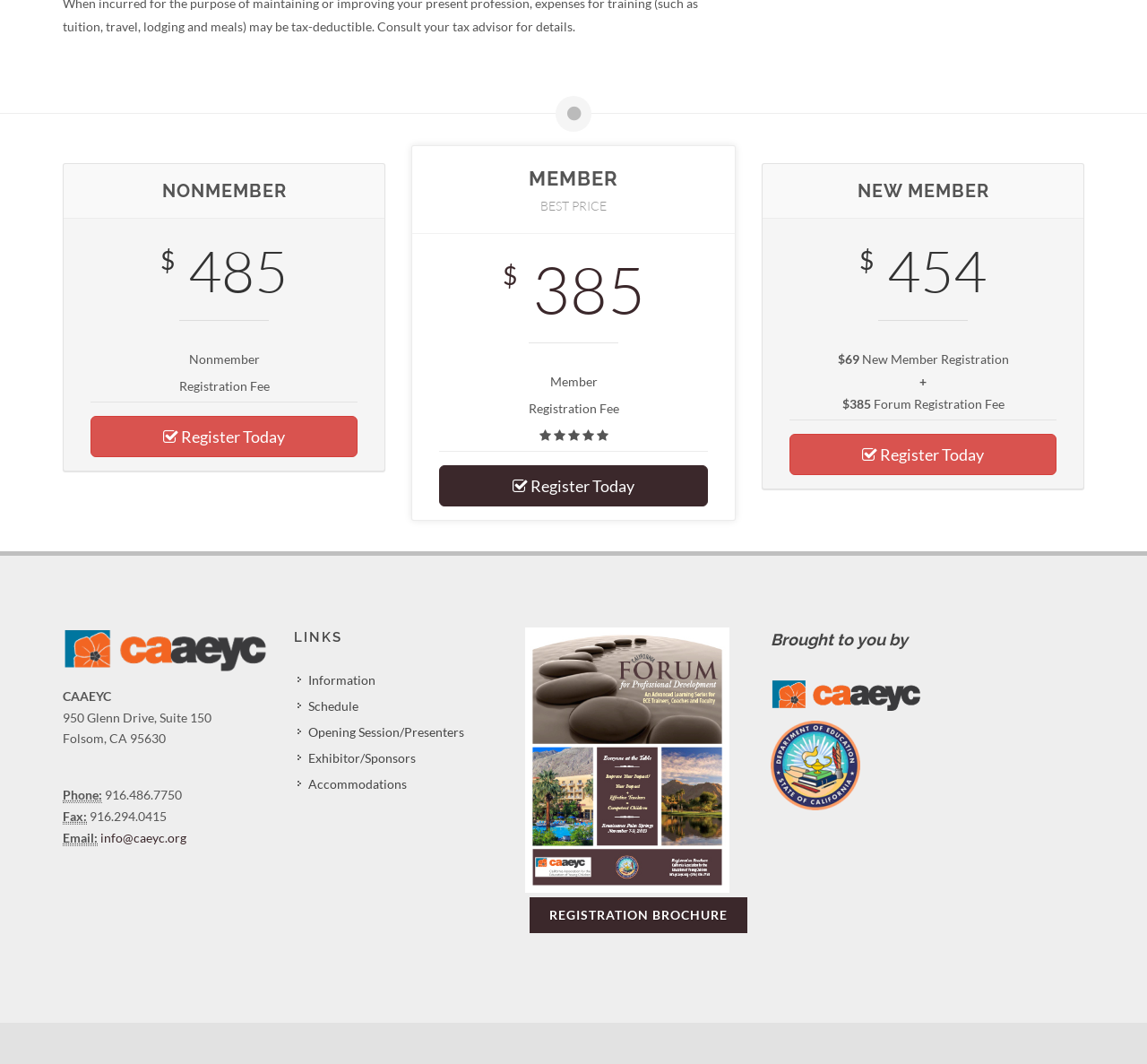Could you specify the bounding box coordinates for the clickable section to complete the following instruction: "Register as a non-member"?

[0.079, 0.391, 0.312, 0.43]